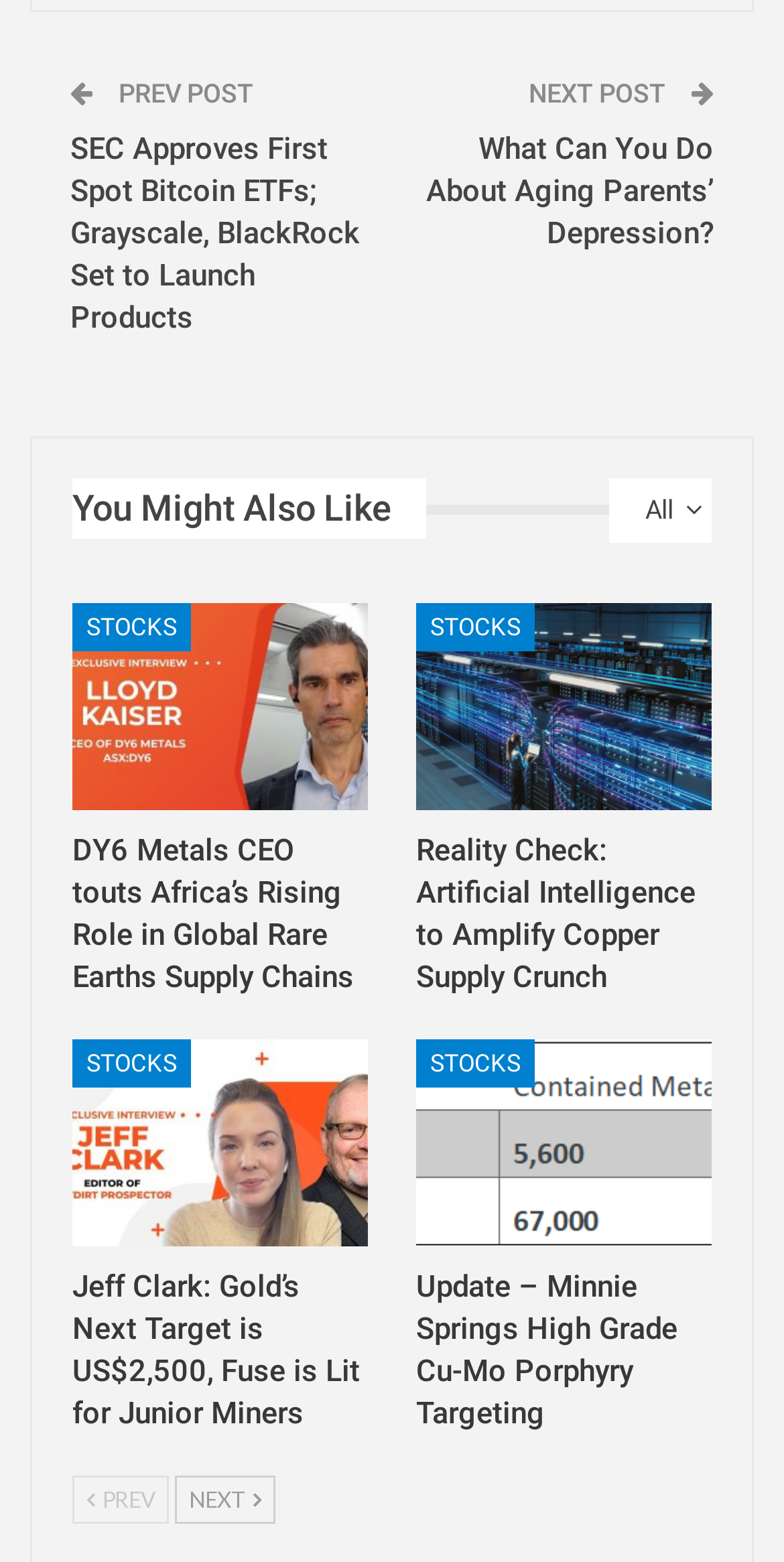Identify the bounding box for the element characterized by the following description: "You might also like".

[0.092, 0.313, 0.544, 0.338]